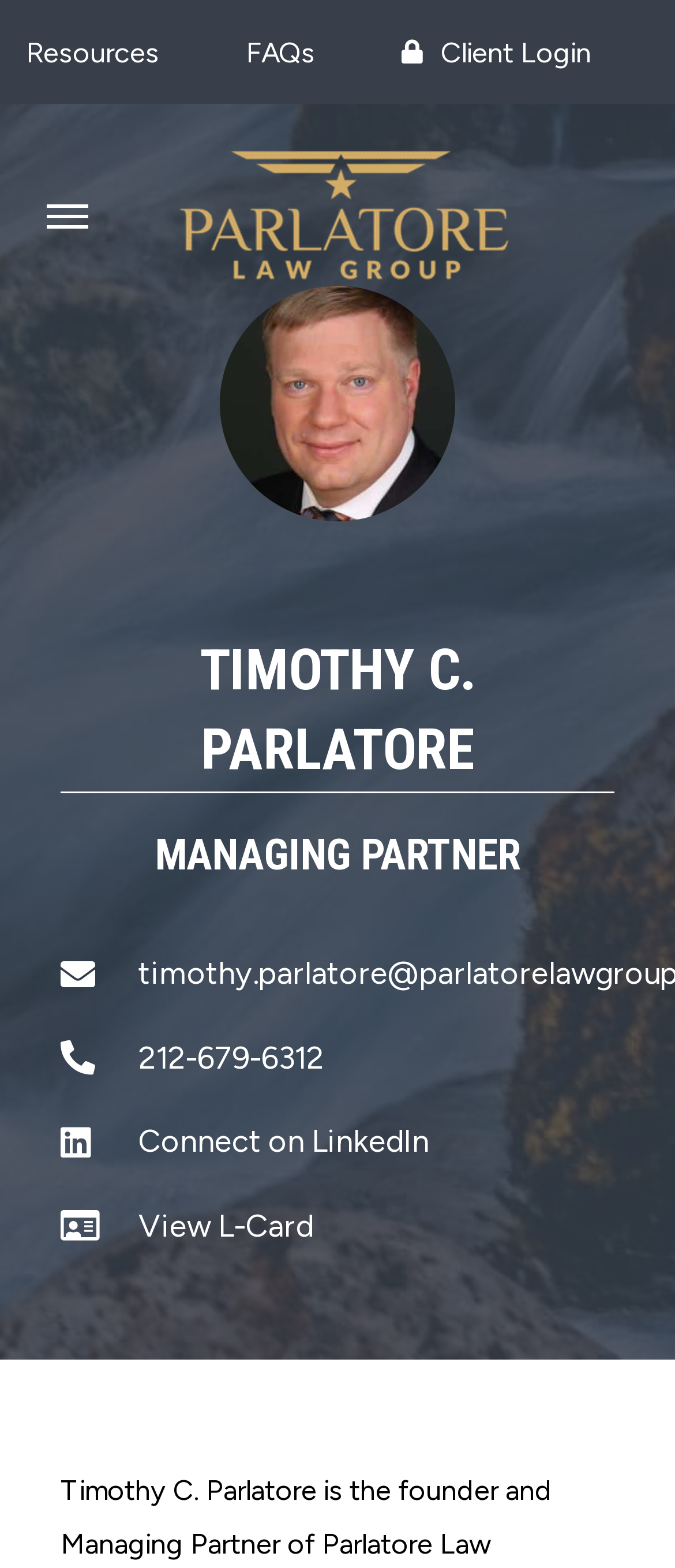How can you contact Timothy C. Parlatore via email?
Offer a detailed and exhaustive answer to the question.

I found the answer by looking at the link with the email address, which is located below Timothy C. Parlatore's name and title.